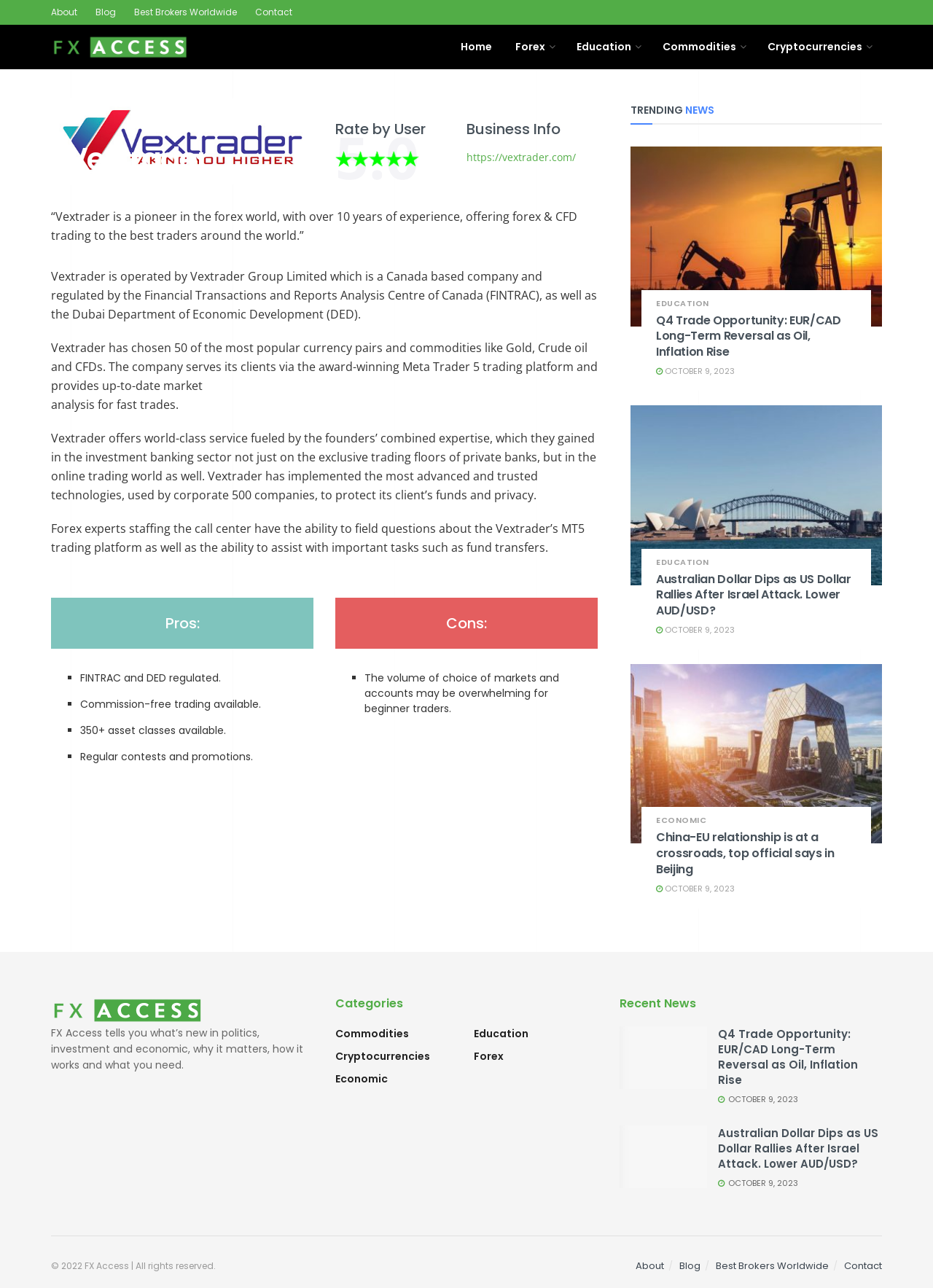Provide the bounding box coordinates of the UI element this sentence describes: "Economic".

[0.359, 0.832, 0.416, 0.844]